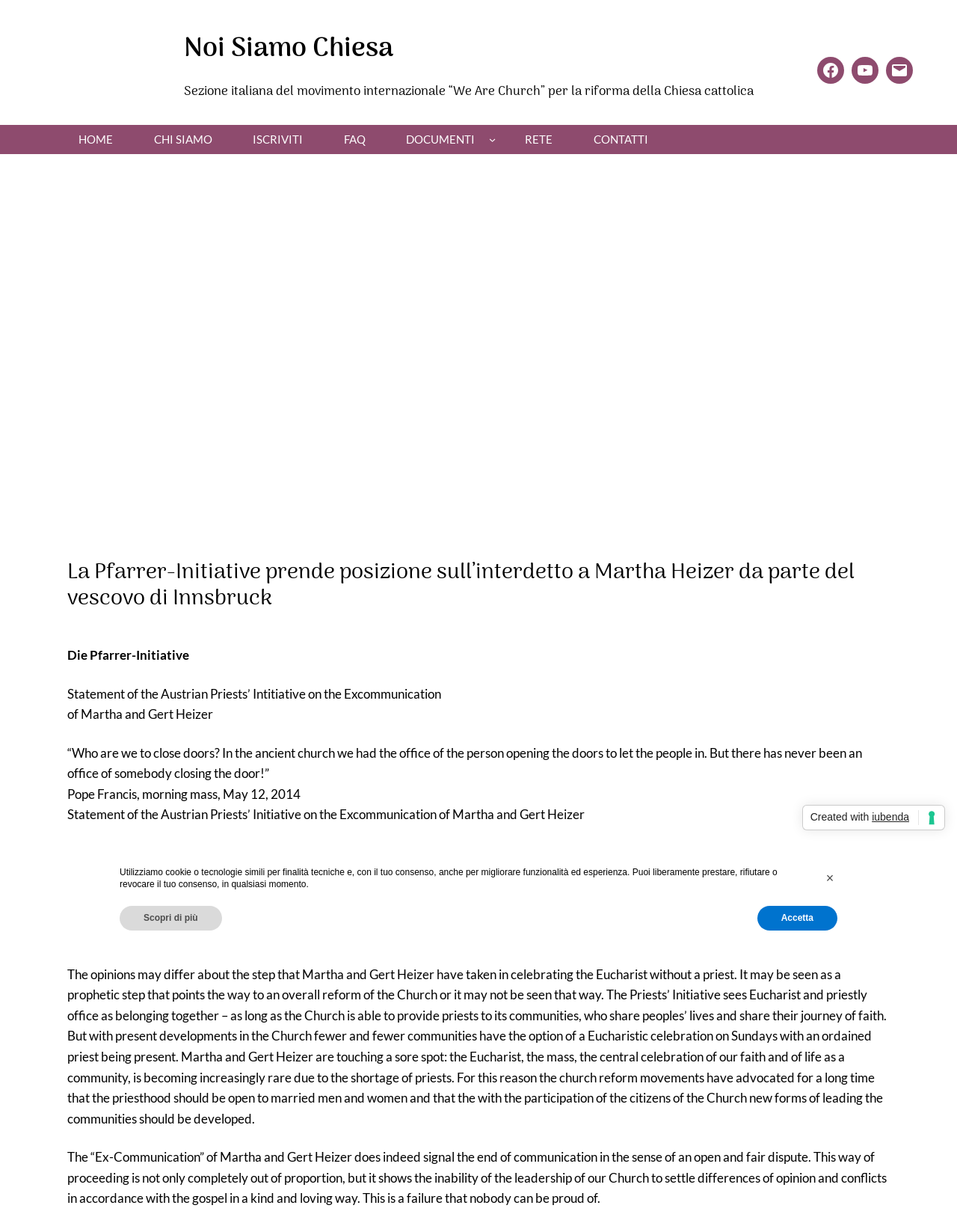How many social media links are there?
Based on the image, provide your answer in one word or phrase.

3